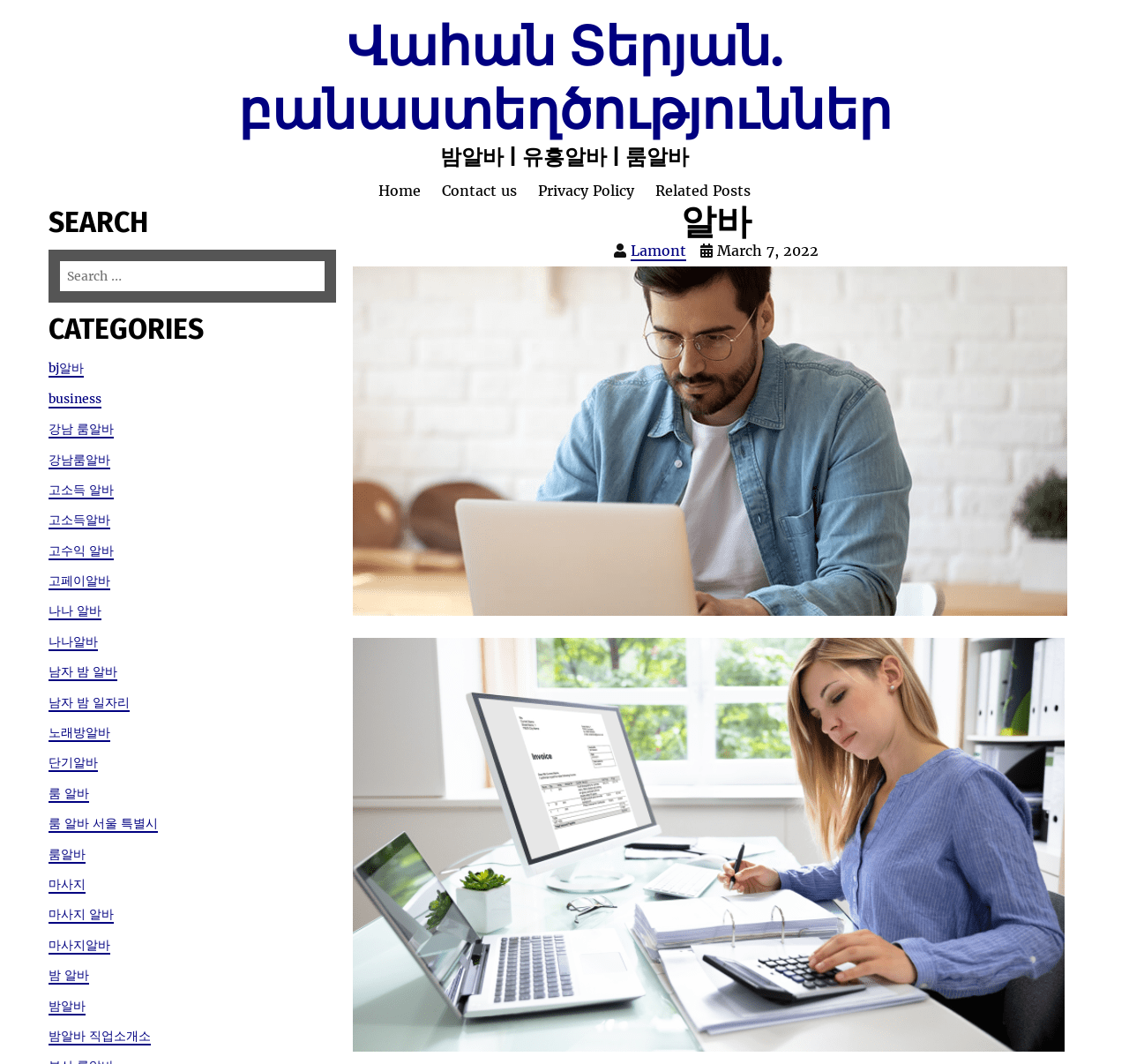Specify the bounding box coordinates (top-left x, top-left y, bottom-right x, bottom-right y) of the UI element in the screenshot that matches this description: 남자 밤 일자리

[0.043, 0.652, 0.115, 0.669]